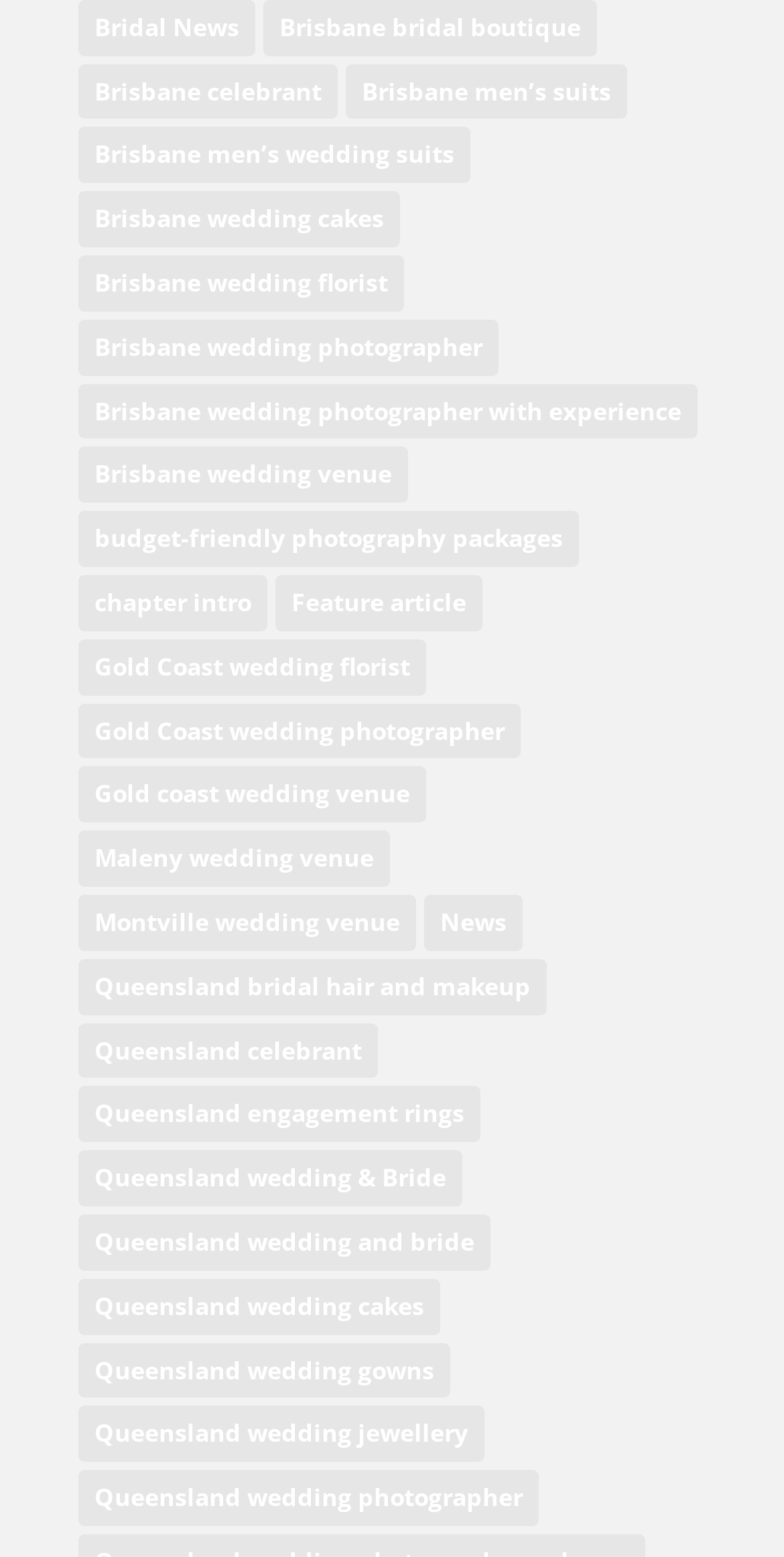Please predict the bounding box coordinates of the element's region where a click is necessary to complete the following instruction: "Explore Queensland wedding photographer services". The coordinates should be represented by four float numbers between 0 and 1, i.e., [left, top, right, bottom].

[0.1, 0.944, 0.687, 0.98]